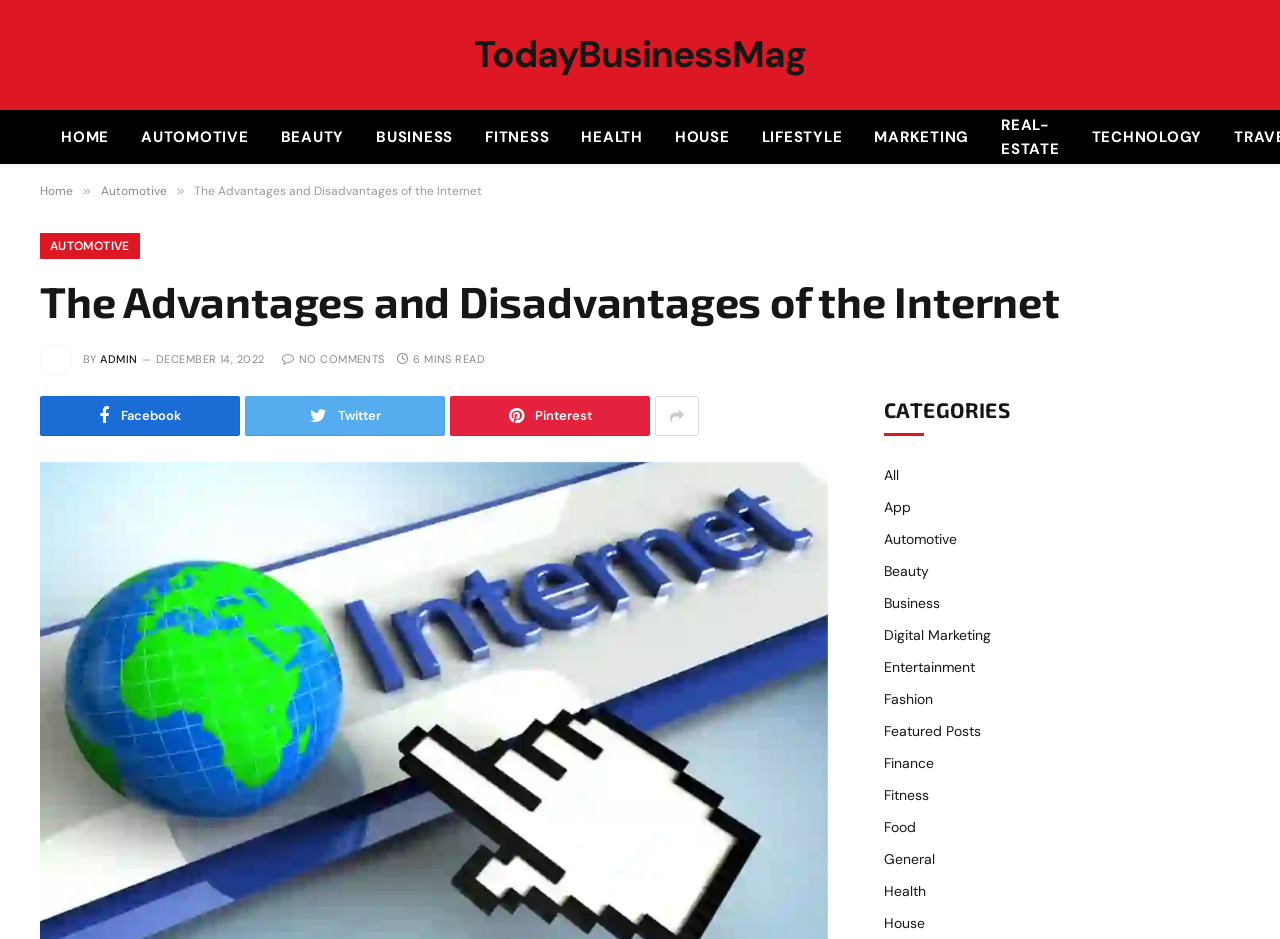Indicate the bounding box coordinates of the clickable region to achieve the following instruction: "view all categories."

[0.691, 0.495, 0.702, 0.518]